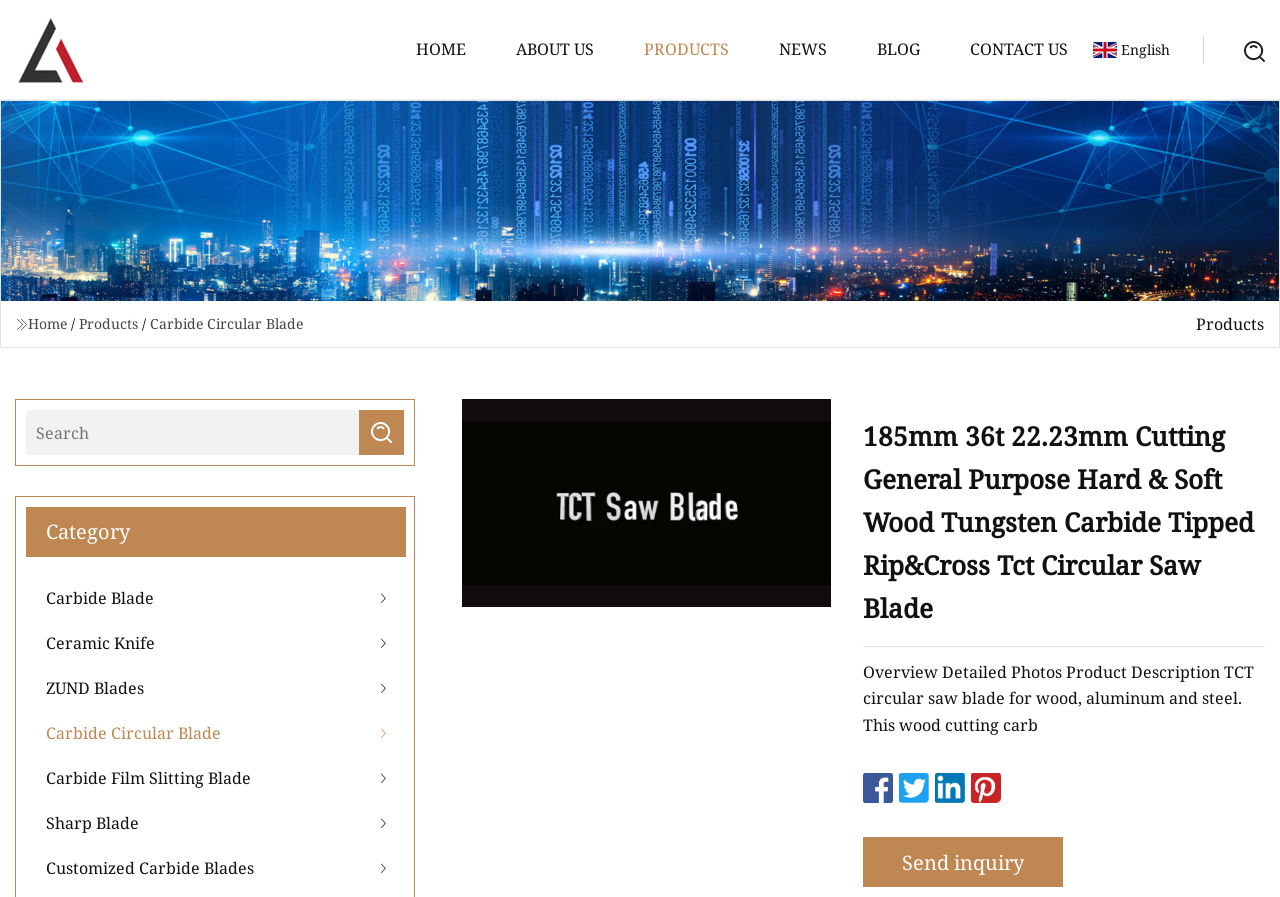Answer the question using only a single word or phrase: 
How many social media links are on the page?

5